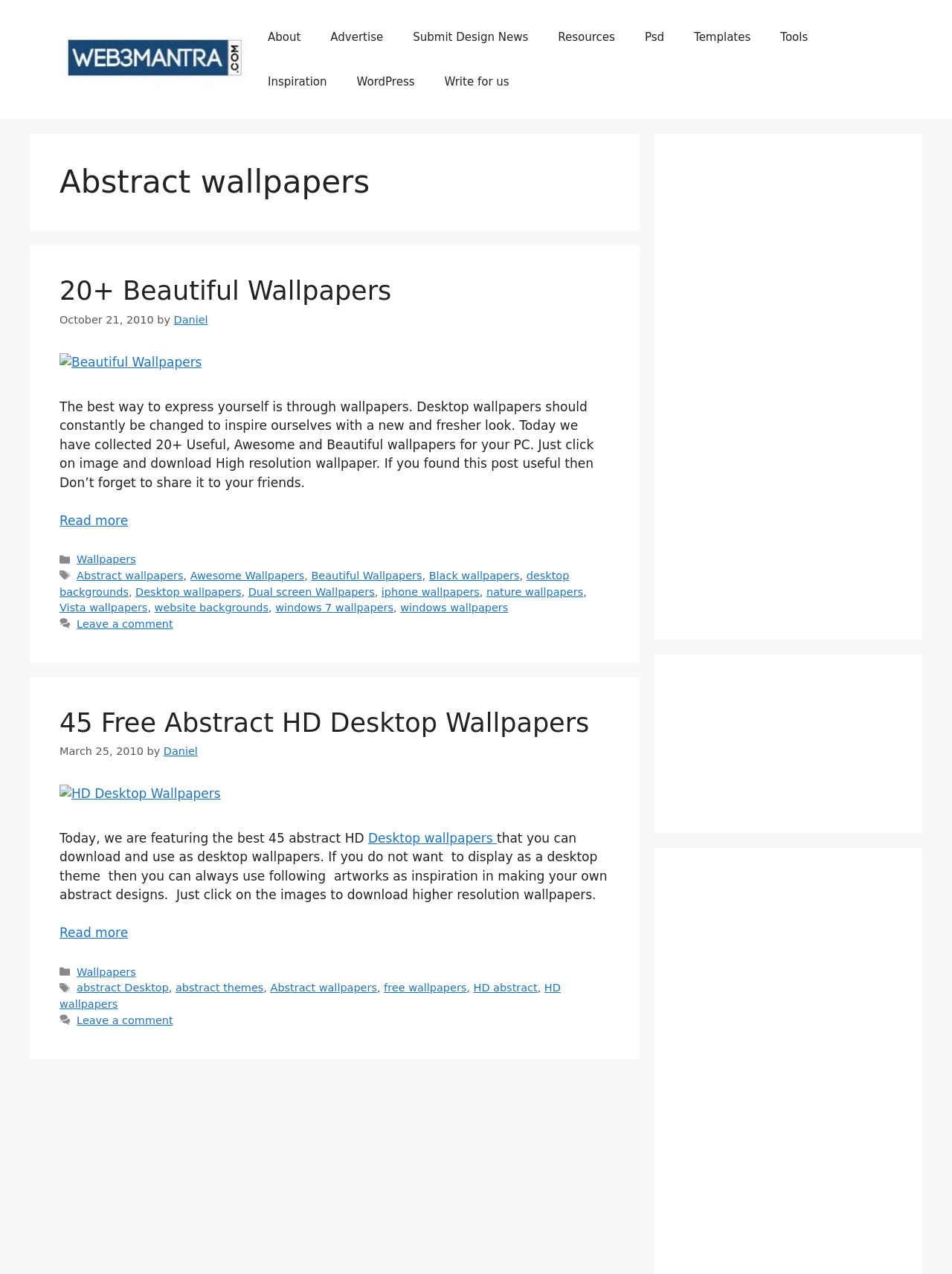Identify the bounding box coordinates of the region that should be clicked to execute the following instruction: "Go to the Incidents Database".

None